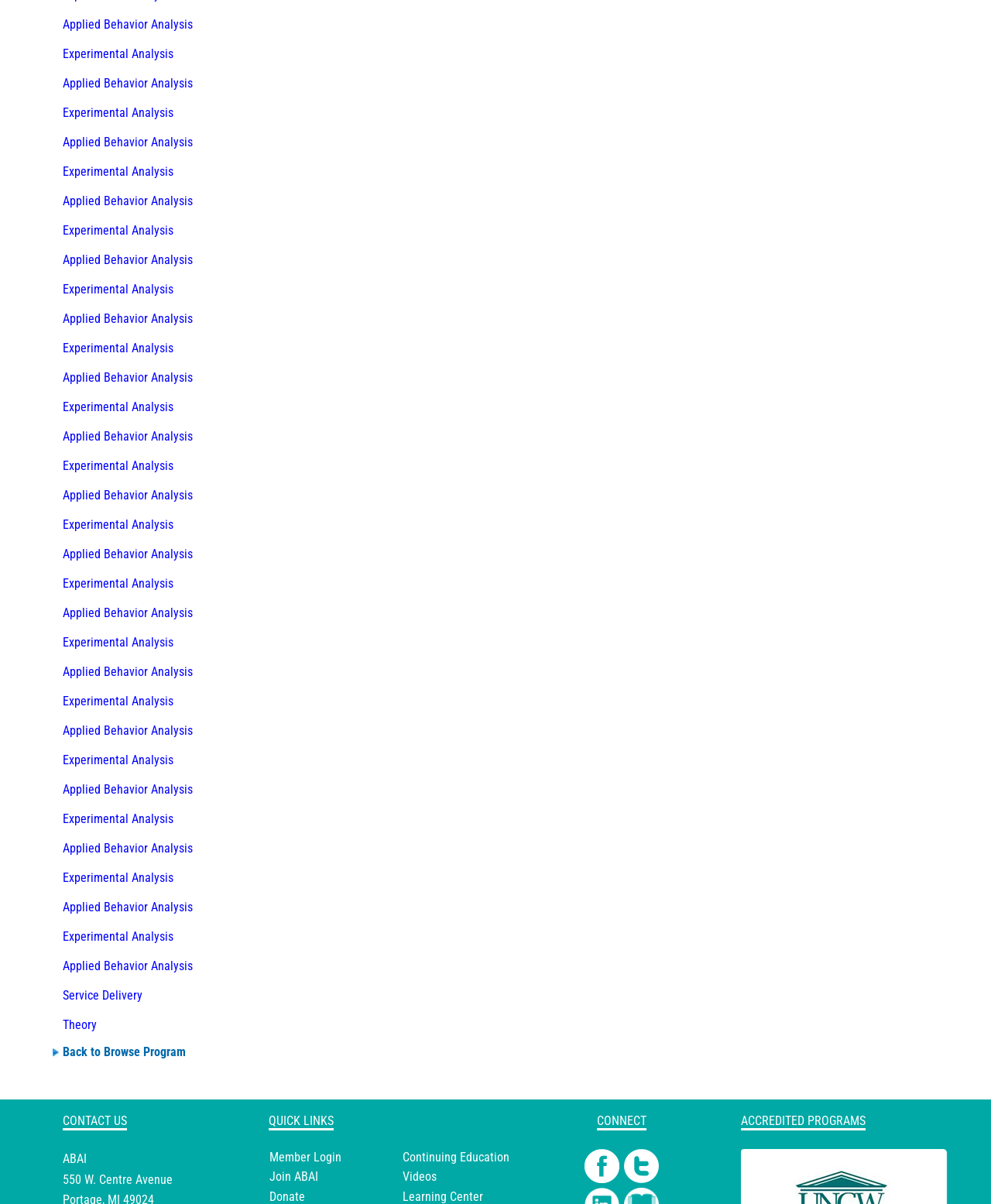Show the bounding box coordinates of the region that should be clicked to follow the instruction: "Click on 'Member Login'."

[0.272, 0.955, 0.344, 0.967]